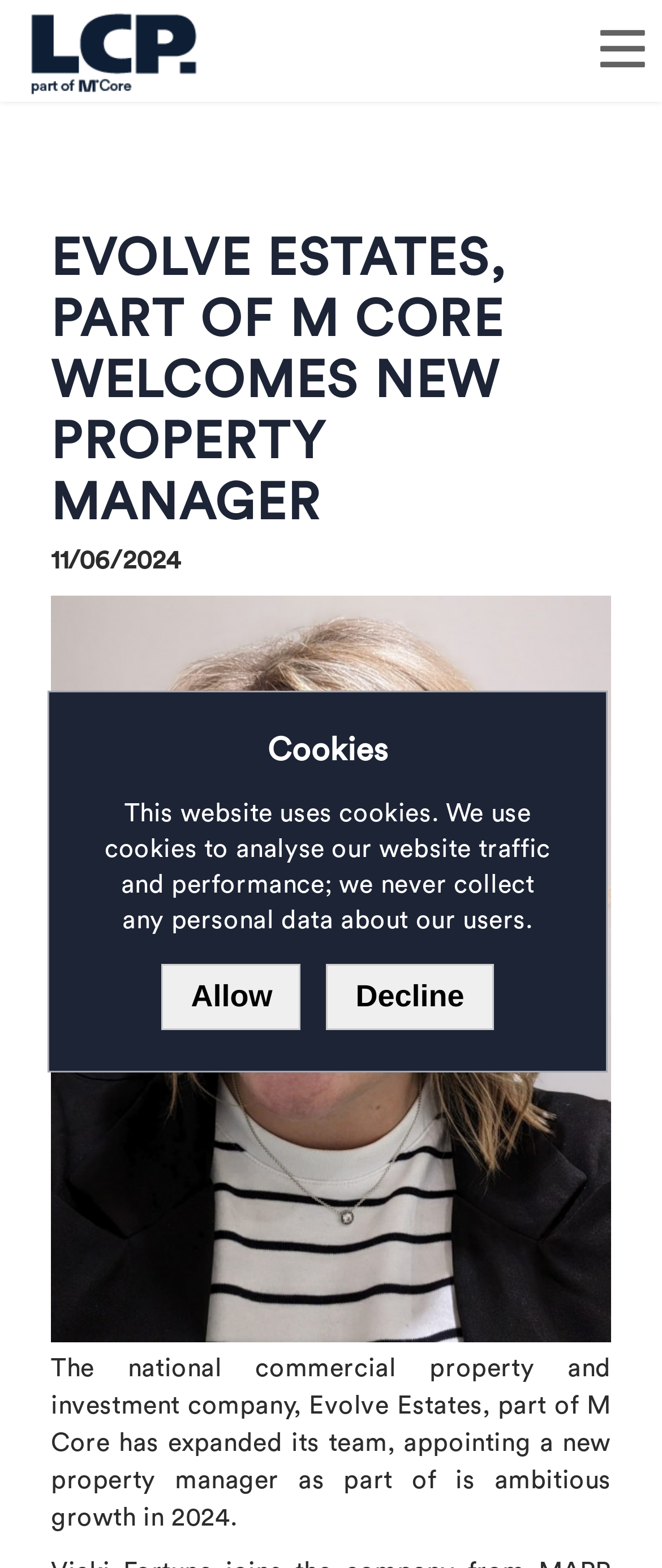What is the company that has expanded its team?
Kindly give a detailed and elaborate answer to the question.

I found the company name by reading the heading element which says 'EVOLVE ESTATES, PART OF M CORE WELCOMES NEW PROPERTY MANAGER'.